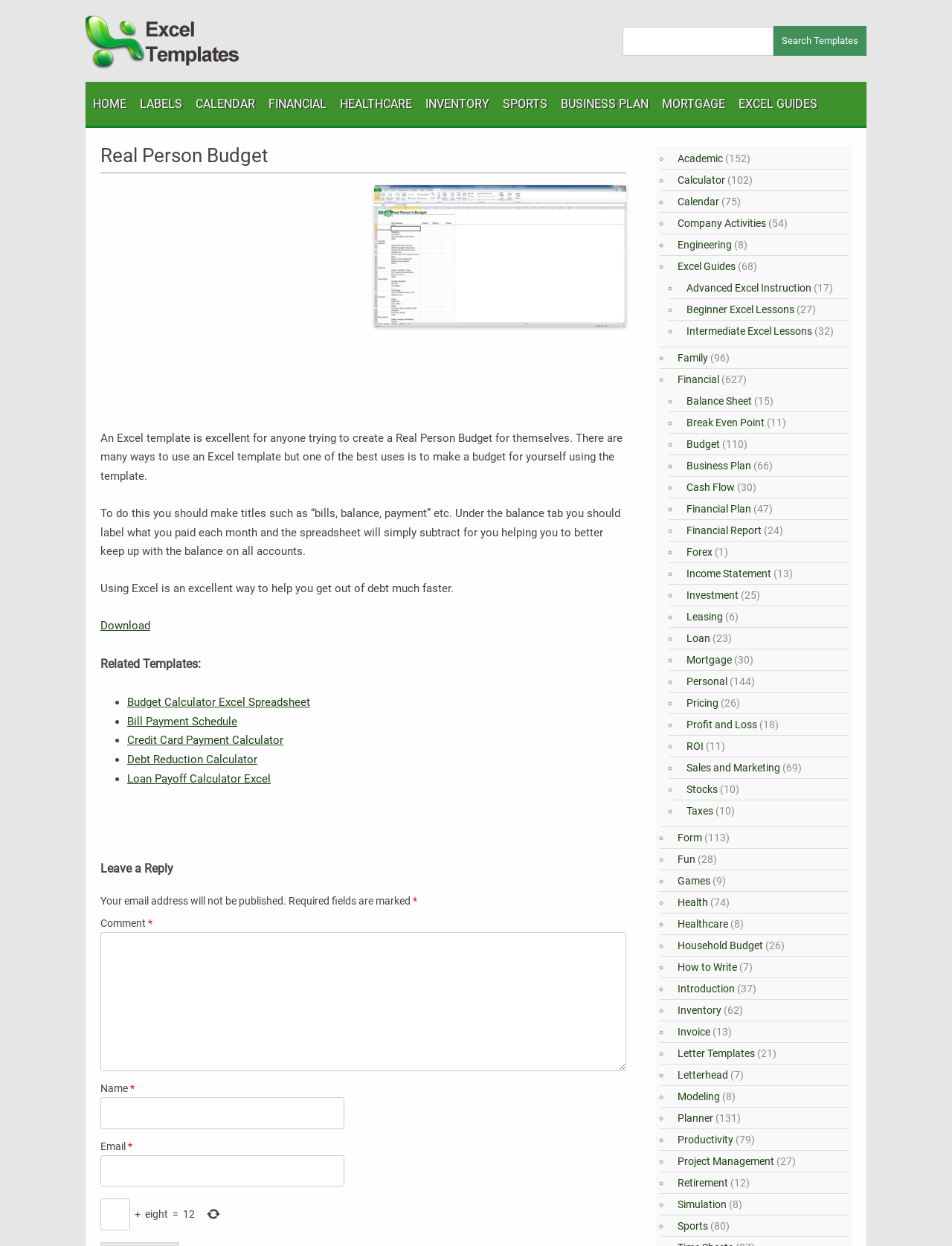Locate the bounding box coordinates of the clickable element to fulfill the following instruction: "Search for something". Provide the coordinates as four float numbers between 0 and 1 in the format [left, top, right, bottom].

None